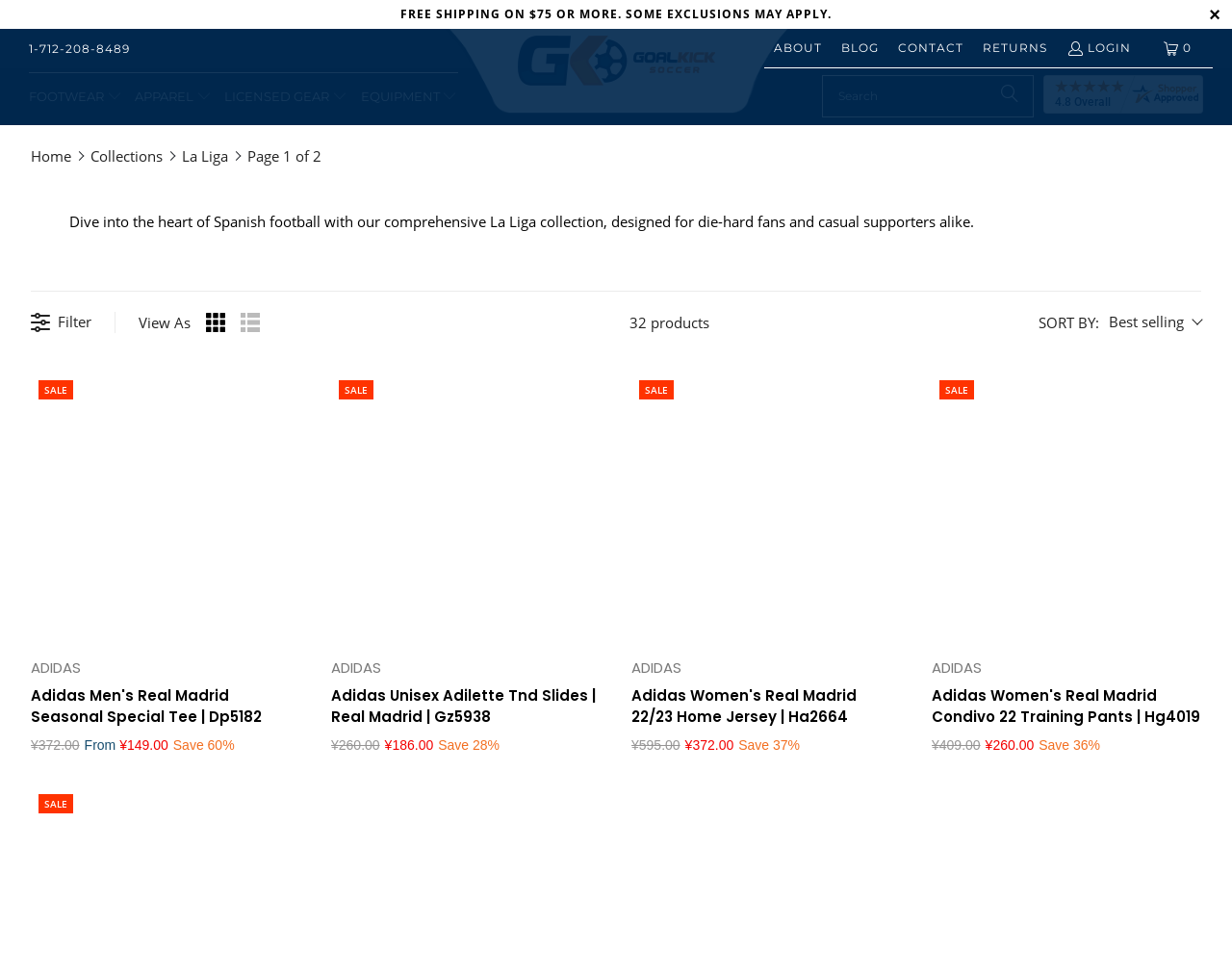Locate the bounding box coordinates of the area that needs to be clicked to fulfill the following instruction: "View customer reviews". The coordinates should be in the format of four float numbers between 0 and 1, namely [left, top, right, bottom].

[0.847, 0.076, 0.977, 0.122]